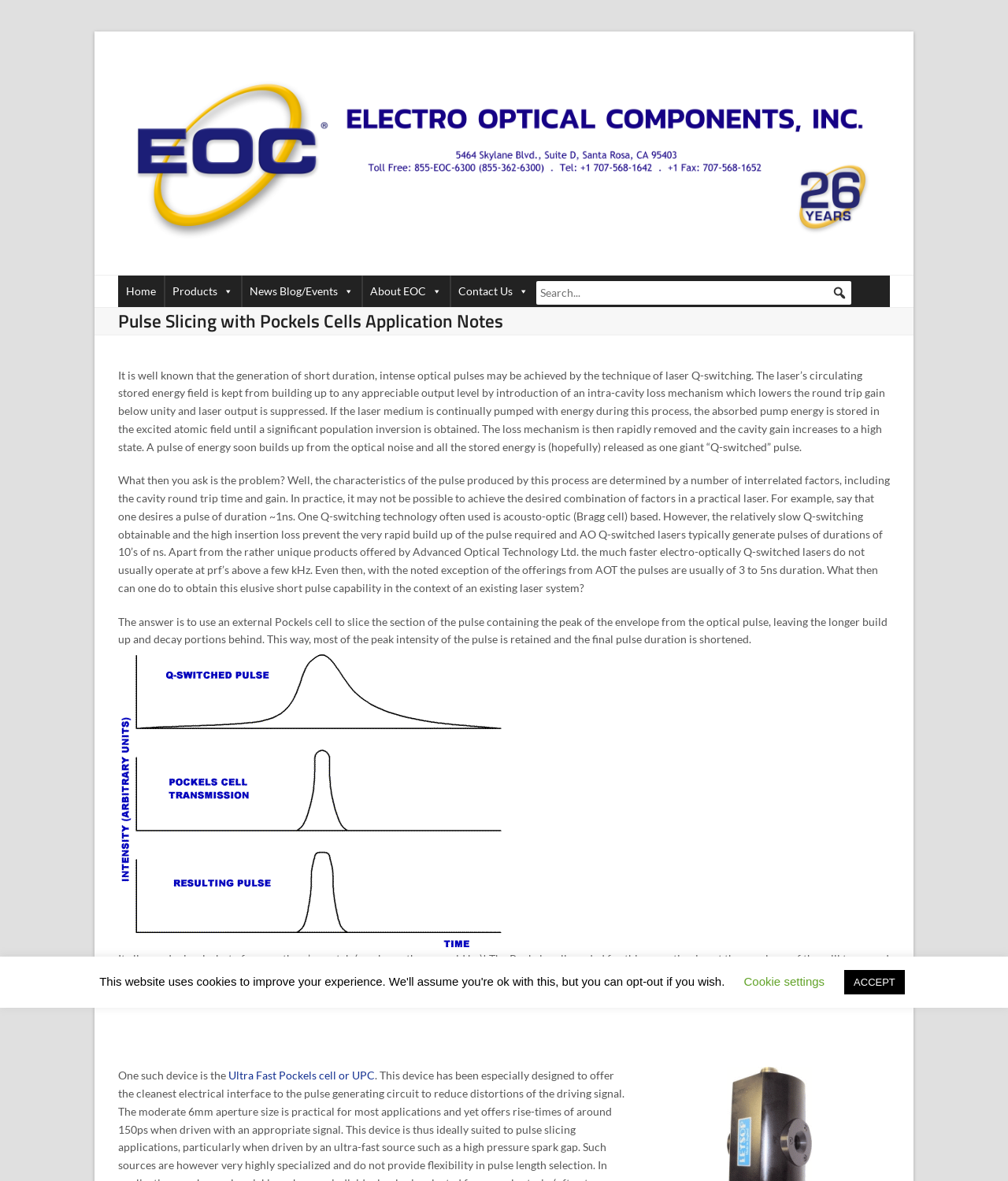Pinpoint the bounding box coordinates of the element that must be clicked to accomplish the following instruction: "Read about Ultra Fast Pockels cell". The coordinates should be in the format of four float numbers between 0 and 1, i.e., [left, top, right, bottom].

[0.227, 0.905, 0.372, 0.916]